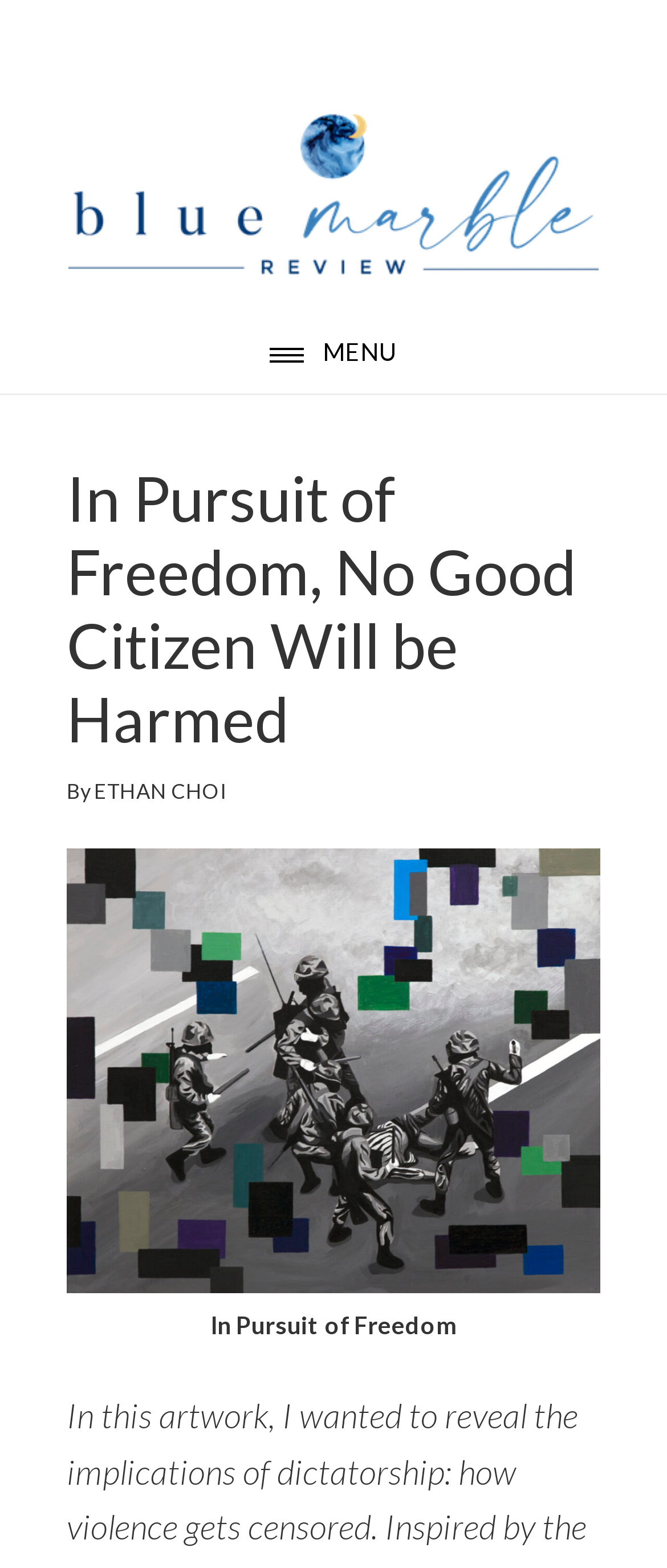Determine the bounding box coordinates of the UI element that matches the following description: "Menu". The coordinates should be four float numbers between 0 and 1 in the format [left, top, right, bottom].

[0.103, 0.2, 0.897, 0.251]